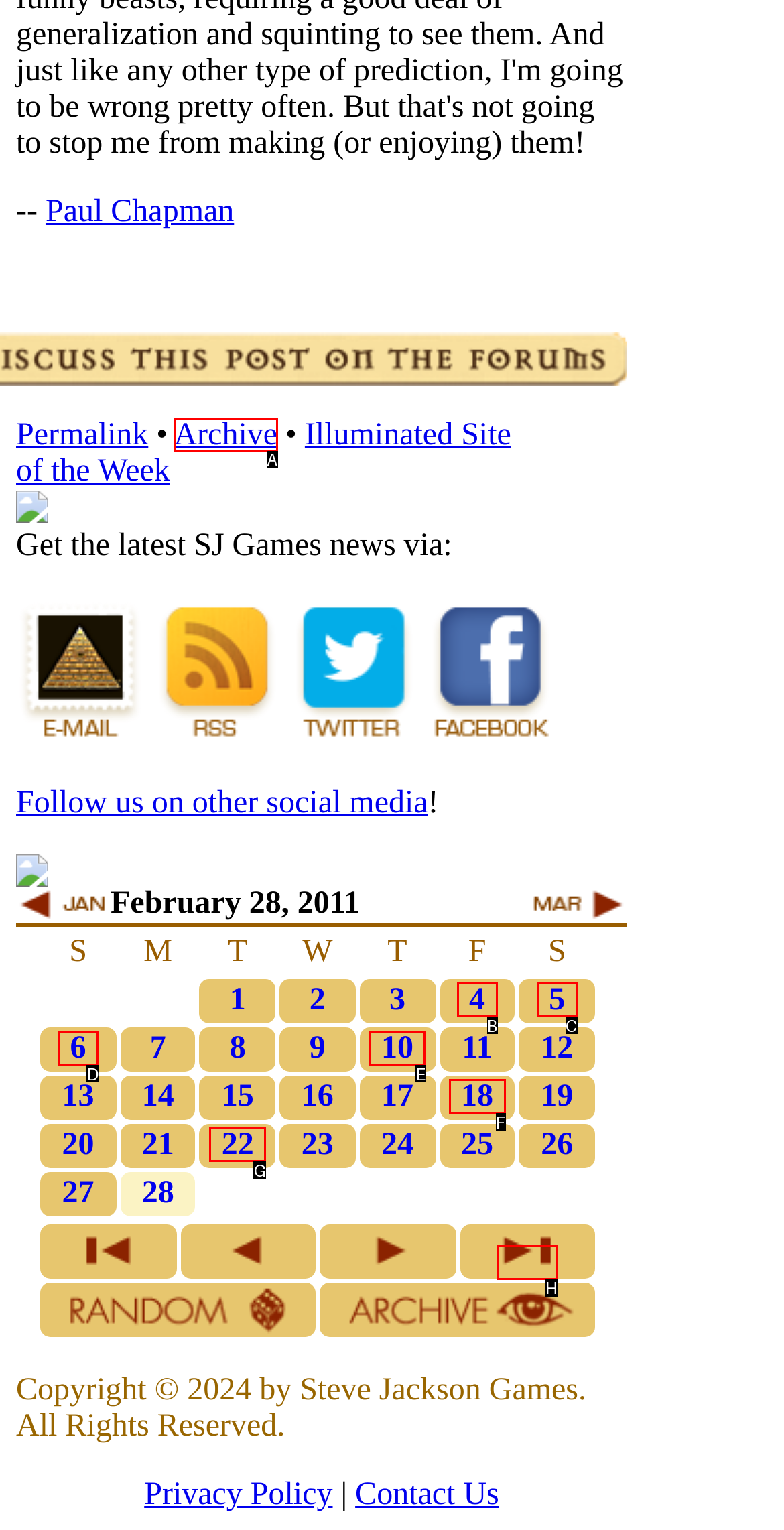What is the letter of the UI element you should click to View Archive? Provide the letter directly.

A